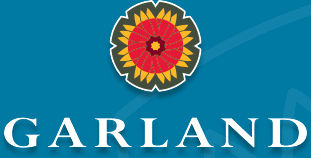What is the color of the font used for the city's name?
Provide an in-depth and detailed answer to the question.

According to the caption, the name 'GARLAND' is elegantly presented in a clean, white font, conveying a sense of clarity and prominence.